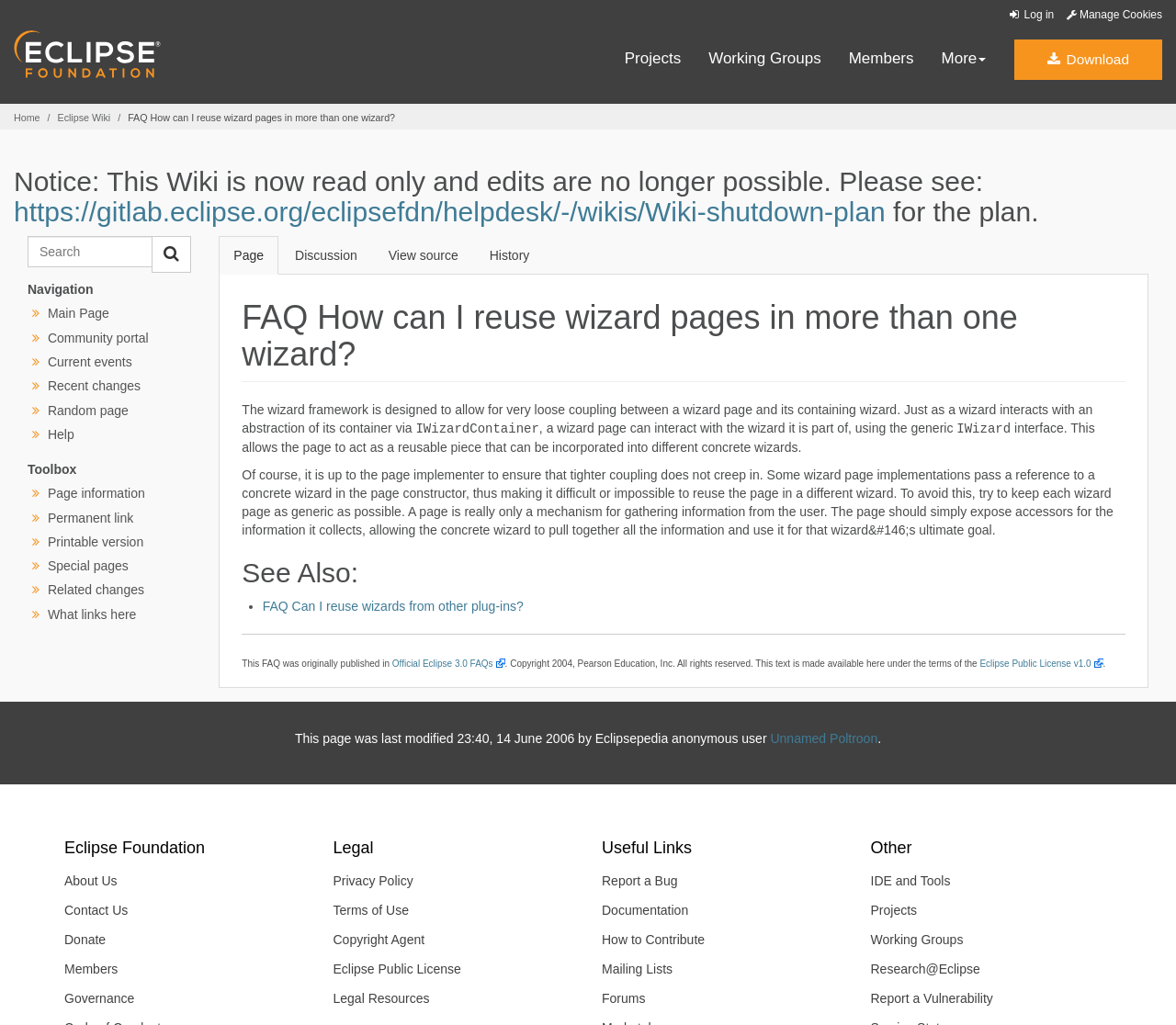What is the purpose of a wizard page?
Please give a detailed and thorough answer to the question, covering all relevant points.

According to the webpage, a wizard page is a mechanism for gathering information from the user. The page should simply expose accessors for the information it collects, allowing the concrete wizard to pull together all the information and use it for that wizard's ultimate goal.